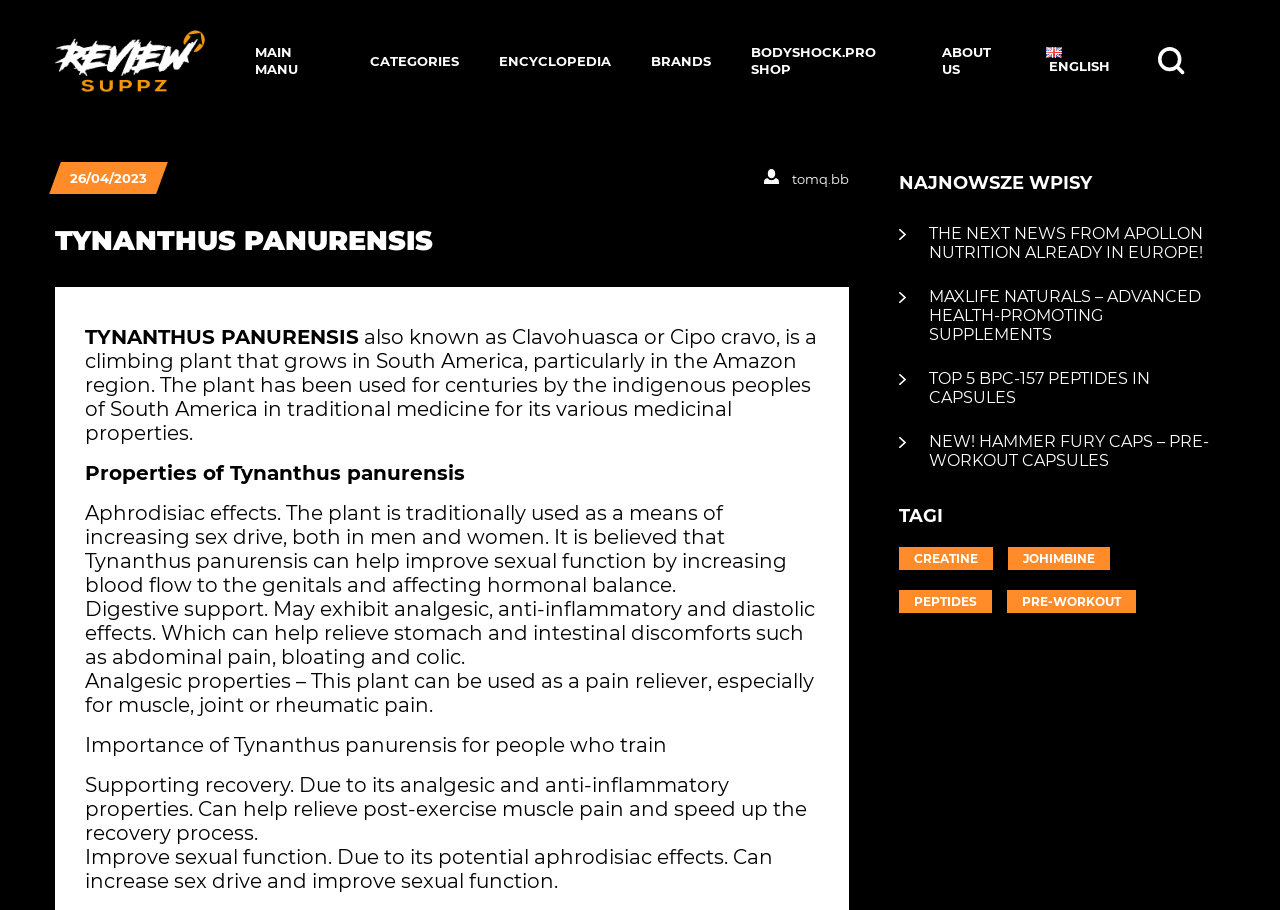Can you find the bounding box coordinates of the area I should click to execute the following instruction: "Visit ENCYCLOPEDIA page"?

[0.39, 0.058, 0.478, 0.076]